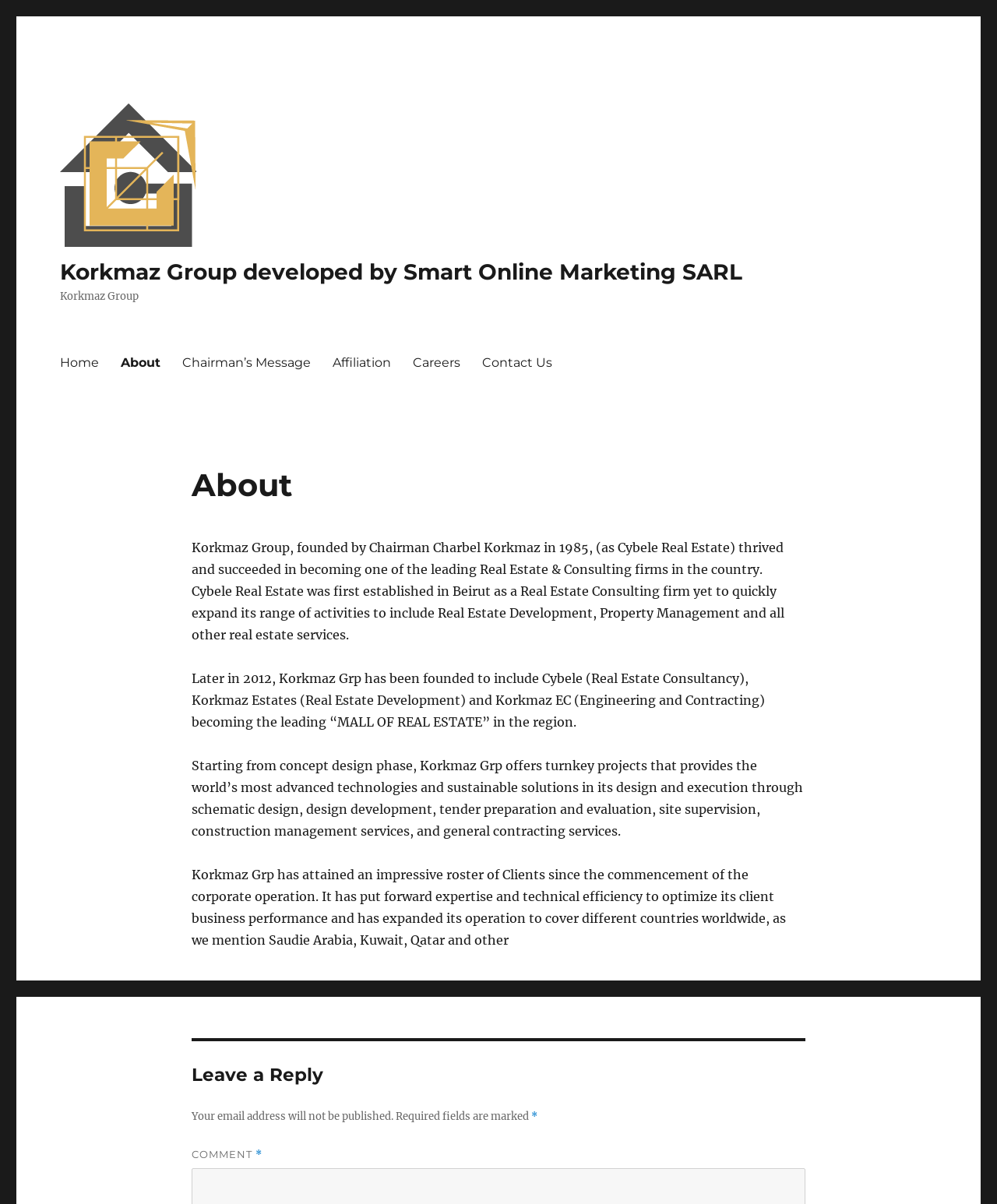Provide the bounding box coordinates of the HTML element described by the text: "Affiliation".

[0.323, 0.287, 0.403, 0.314]